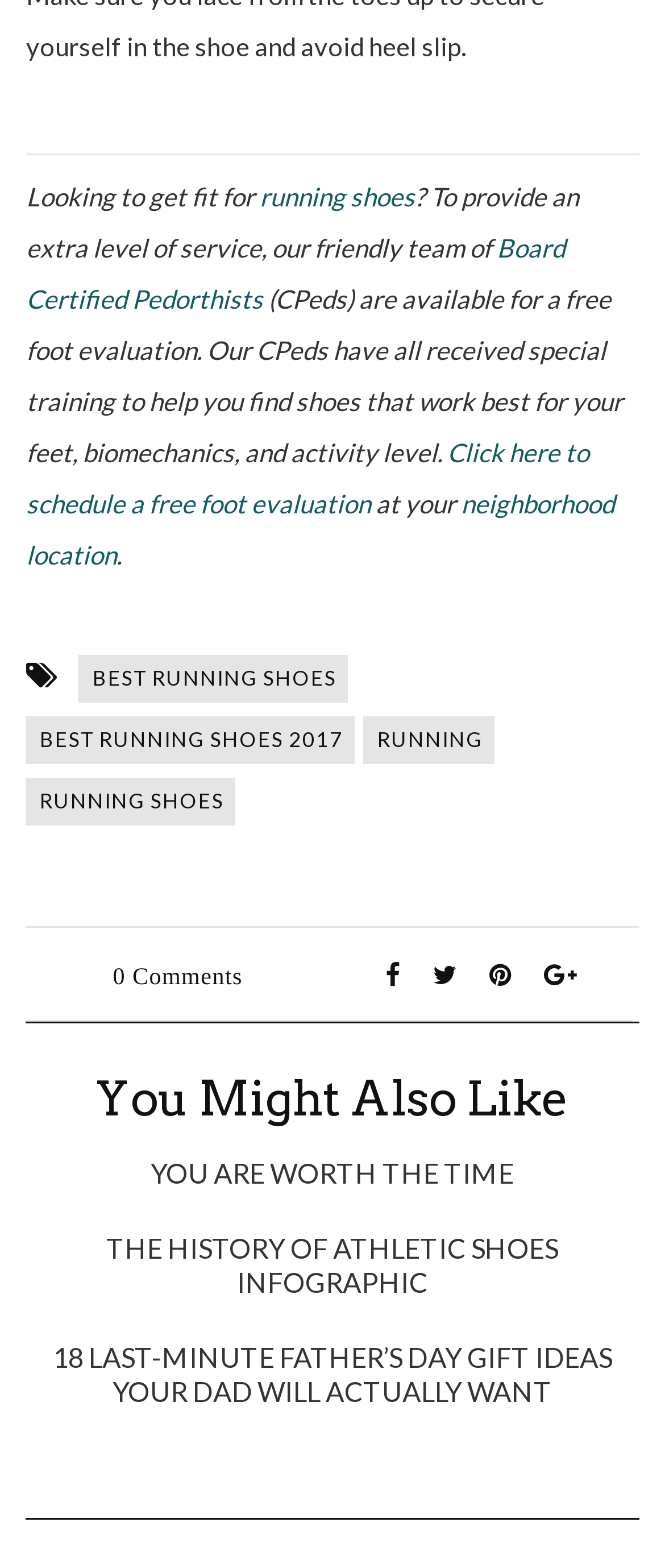Locate the bounding box coordinates of the clickable region to complete the following instruction: "Read about 'THE HISTORY OF ATHLETIC SHOES INFOGRAPHIC'."

[0.16, 0.786, 0.84, 0.828]